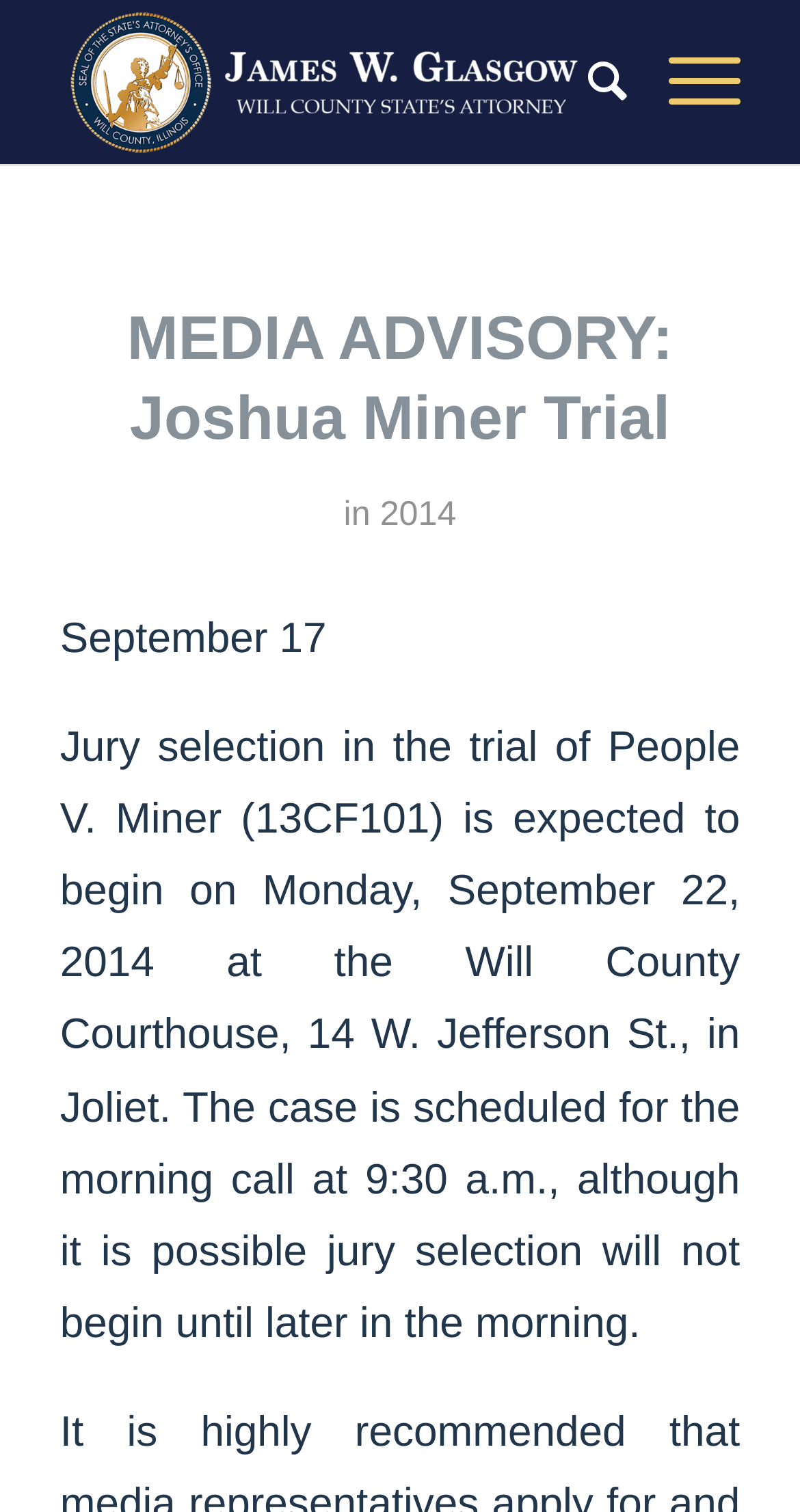Answer this question using a single word or a brief phrase:
What is the address of the Will County Courthouse?

14 W. Jefferson St.